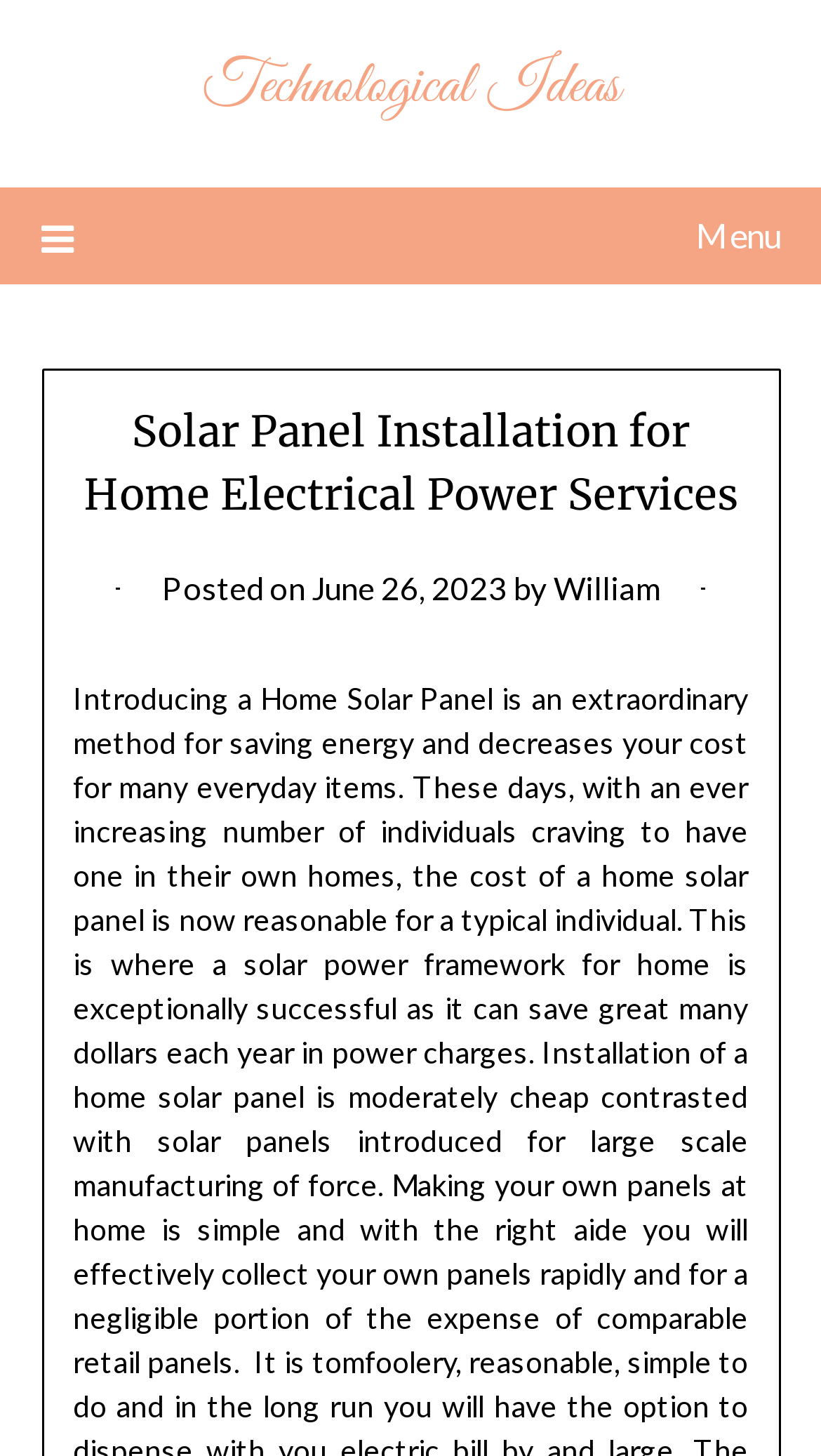What is the bounding box coordinate of the menu icon?
Look at the image and answer the question using a single word or phrase.

[0.05, 0.128, 0.95, 0.195]